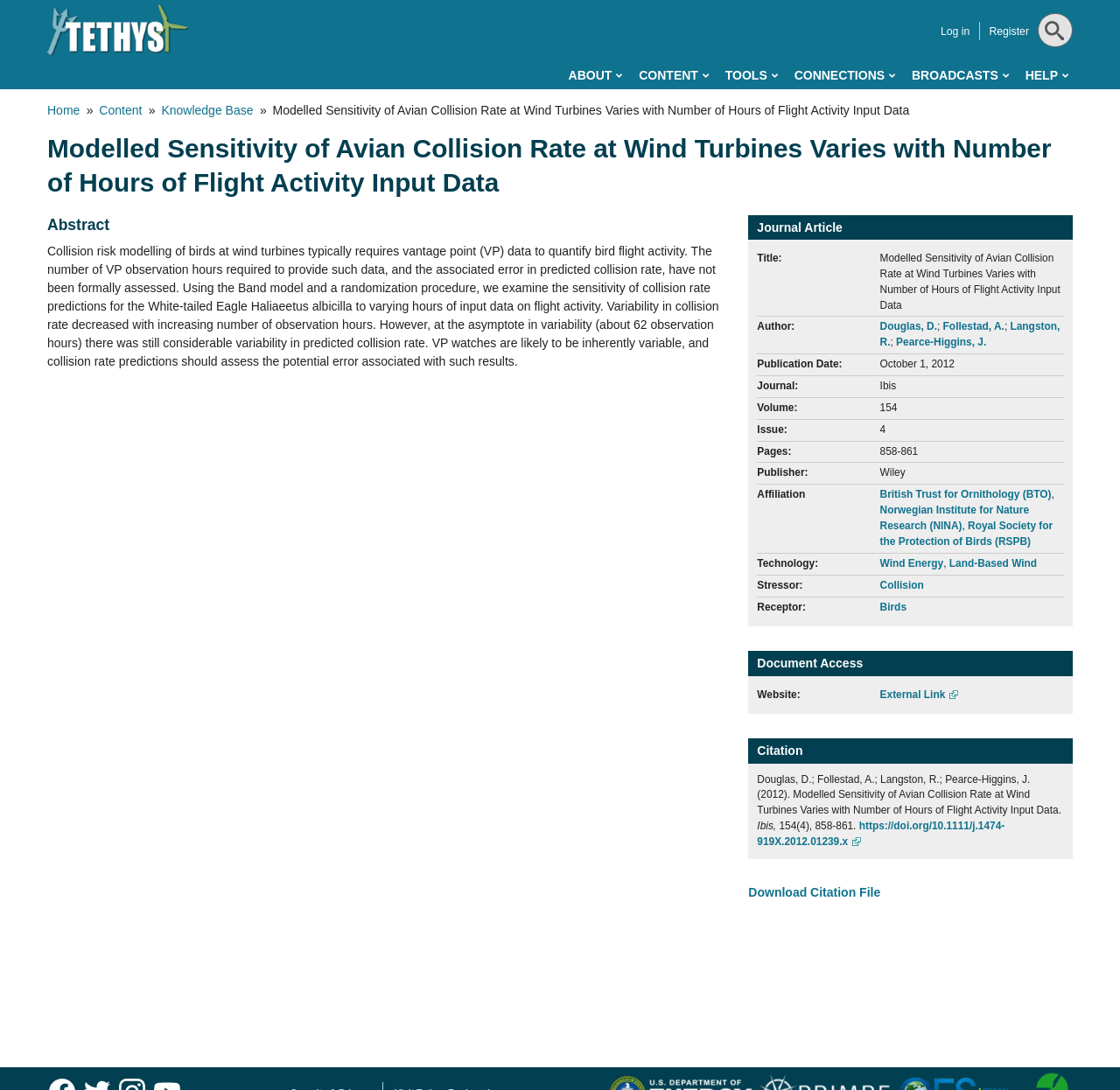Pinpoint the bounding box coordinates of the element you need to click to execute the following instruction: "Click on the 'Download Citation File' link". The bounding box should be represented by four float numbers between 0 and 1, in the format [left, top, right, bottom].

[0.668, 0.812, 0.786, 0.825]